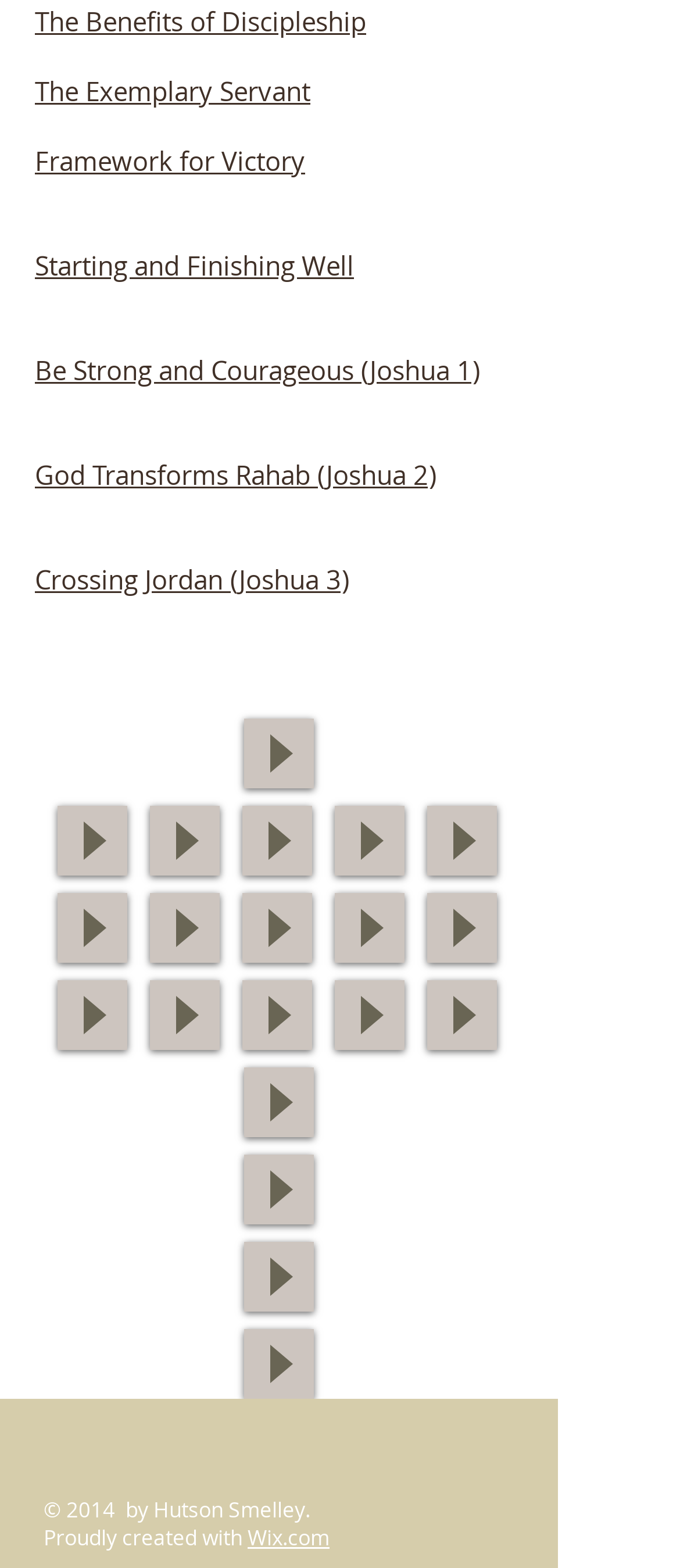Give a one-word or one-phrase response to the question: 
Who is the creator of this webpage?

Hutson Smelley